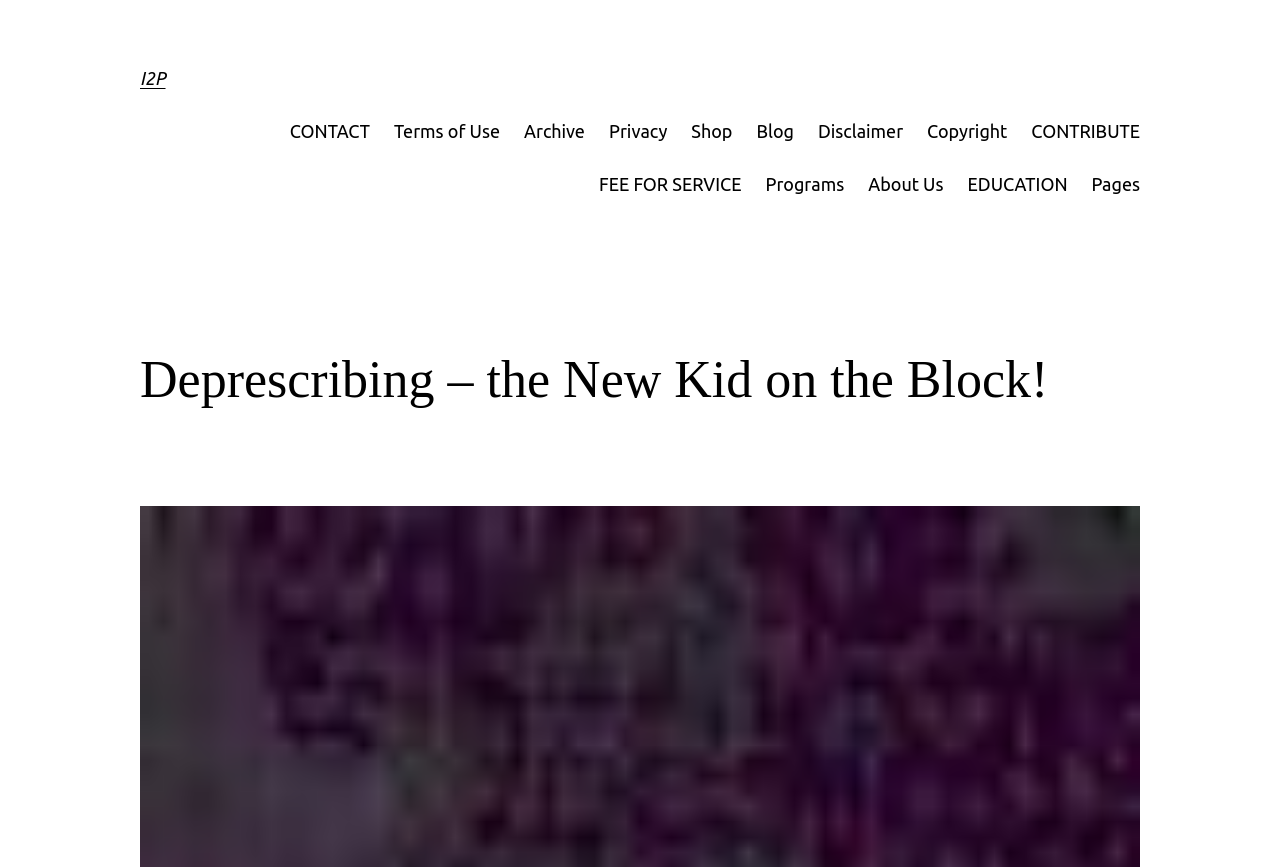Please respond to the question with a concise word or phrase:
What is the last link on the bottom navigation bar?

Pages